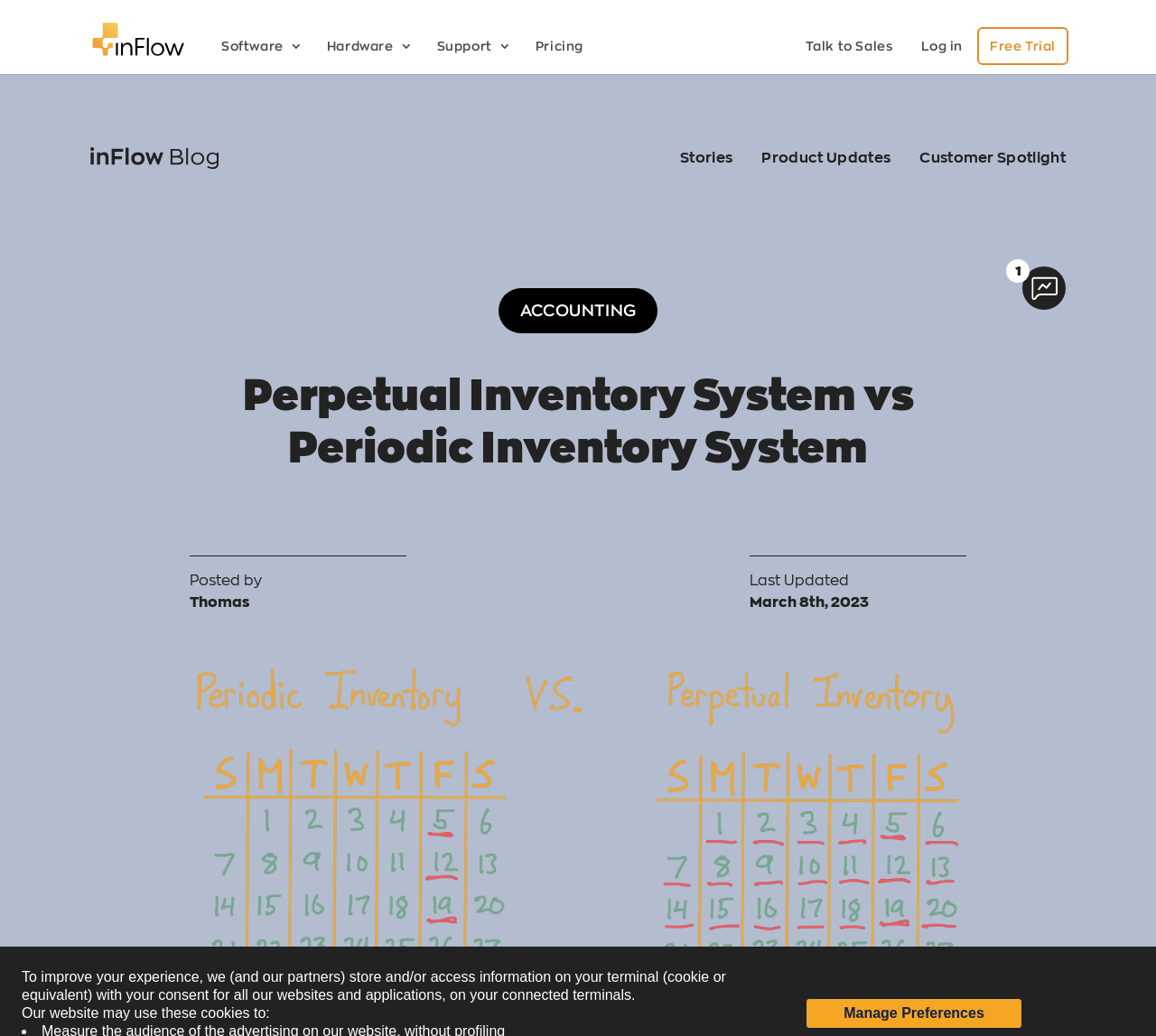Construct a thorough caption encompassing all aspects of the webpage.

This webpage is about comparing perpetual inventory systems and periodic inventory systems, specifically for small businesses. At the top, there is a navigation bar with links to various sections, including "inFlow Inventory", "Software 3", "Hardware 3", "Support 3", "Pricing", "Talk to Sales", "Log in", and "Free Trial". Below the navigation bar, there is a search bar.

On the left side of the page, there are links to the "inFlow Blog", "Stories", "Product Updates", and "Customer Spotlight". On the right side, there is a link to "ACCOUNTING". 

The main content of the page is headed by a title "Perpetual Inventory System vs Periodic Inventory System". Below the title, there is information about the author, "Thomas", and the last updated date, "March 8th, 2023". The main content is accompanied by an image illustrating the difference between periodic inventory and perpetual inventory.

At the bottom of the page, there is a notice about cookies and a button to "Manage Preferences".